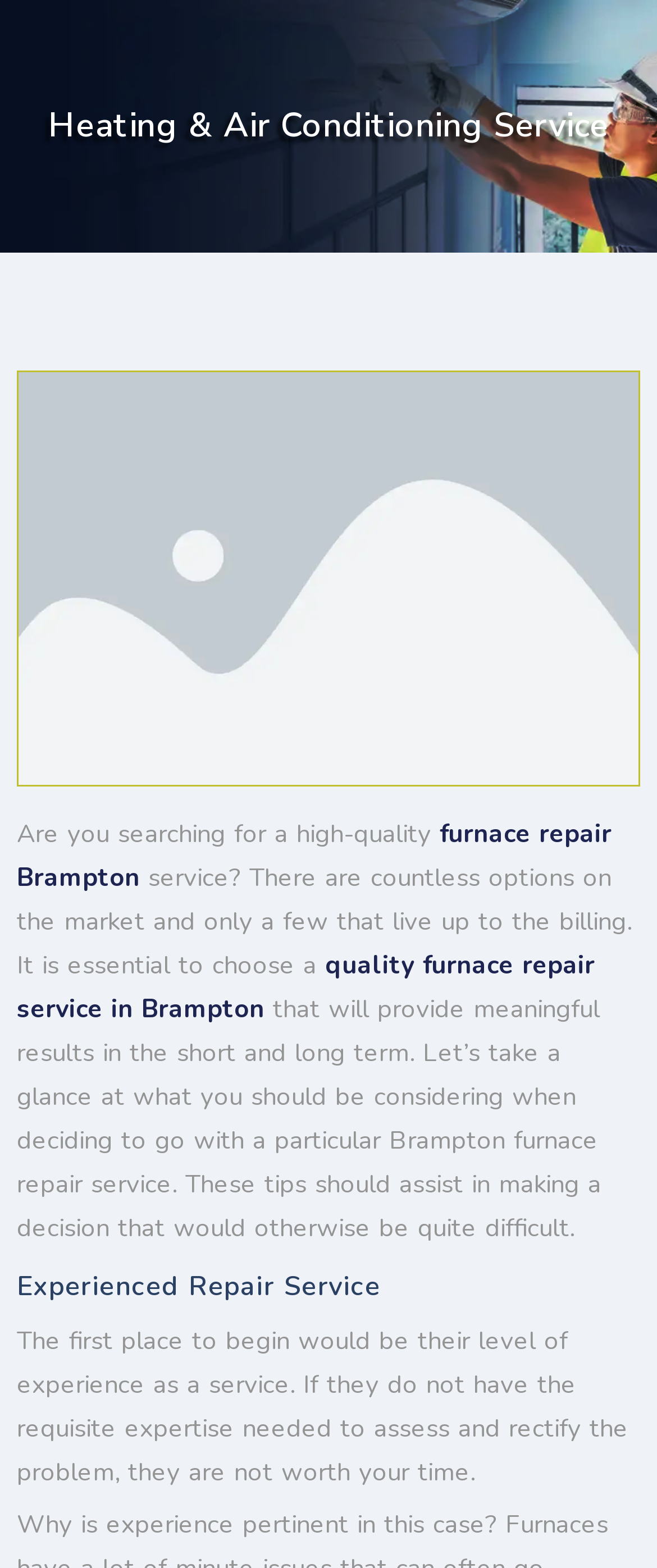What type of service is being discussed?
Please respond to the question with a detailed and thorough explanation.

The webpage is discussing furnace repair services, as mentioned in the text 'Are you searching for a high-quality furnace repair service?' and 'quality furnace repair service in Brampton'.